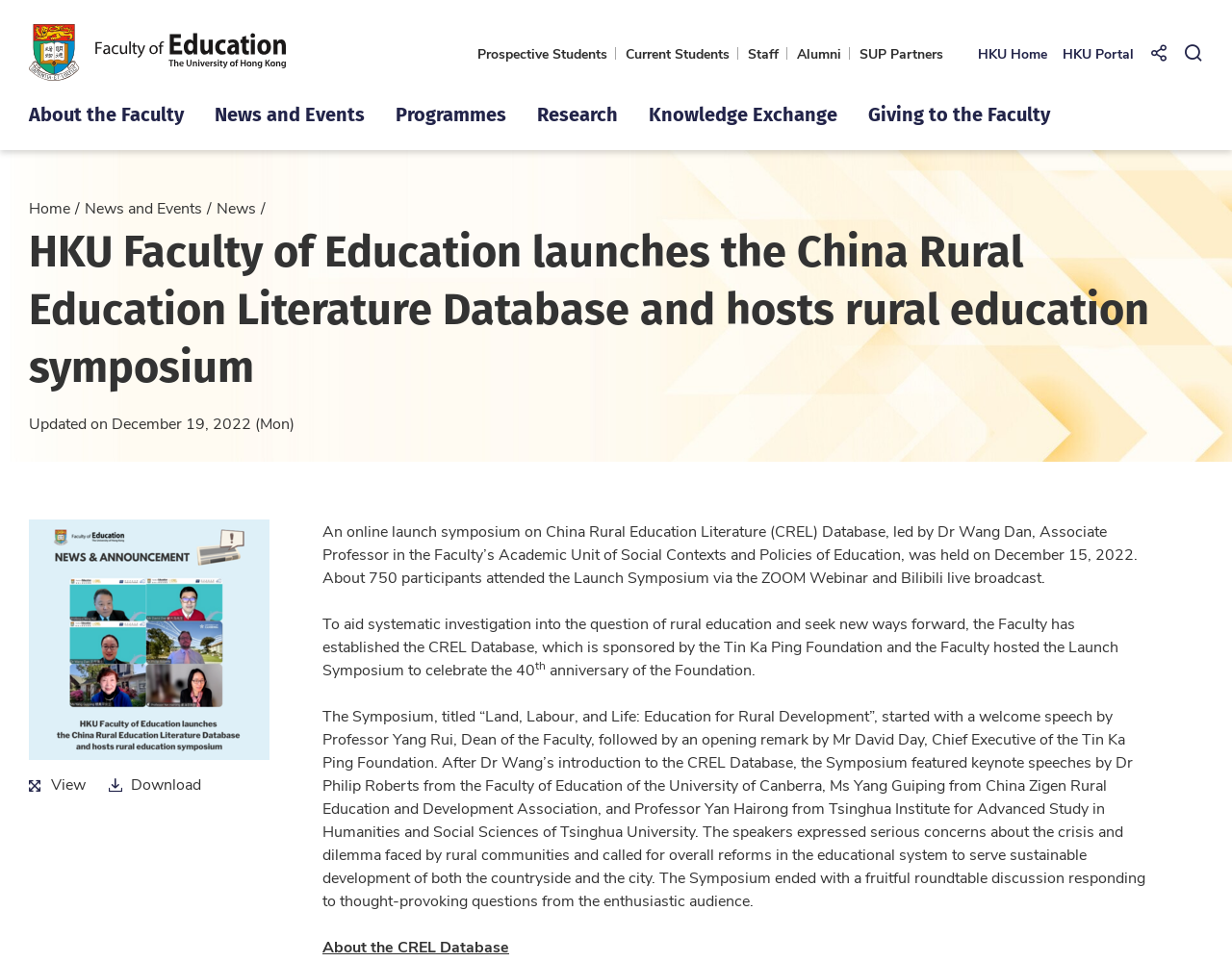Who is the Dean of the Faculty?
Please give a detailed and elaborate explanation in response to the question.

The Dean of the Faculty is mentioned in the text, which states 'The Symposium, titled “Land, Labour, and Life: Education for Rural Development”, started with a welcome speech by Professor Yang Rui, Dean of the Faculty...'